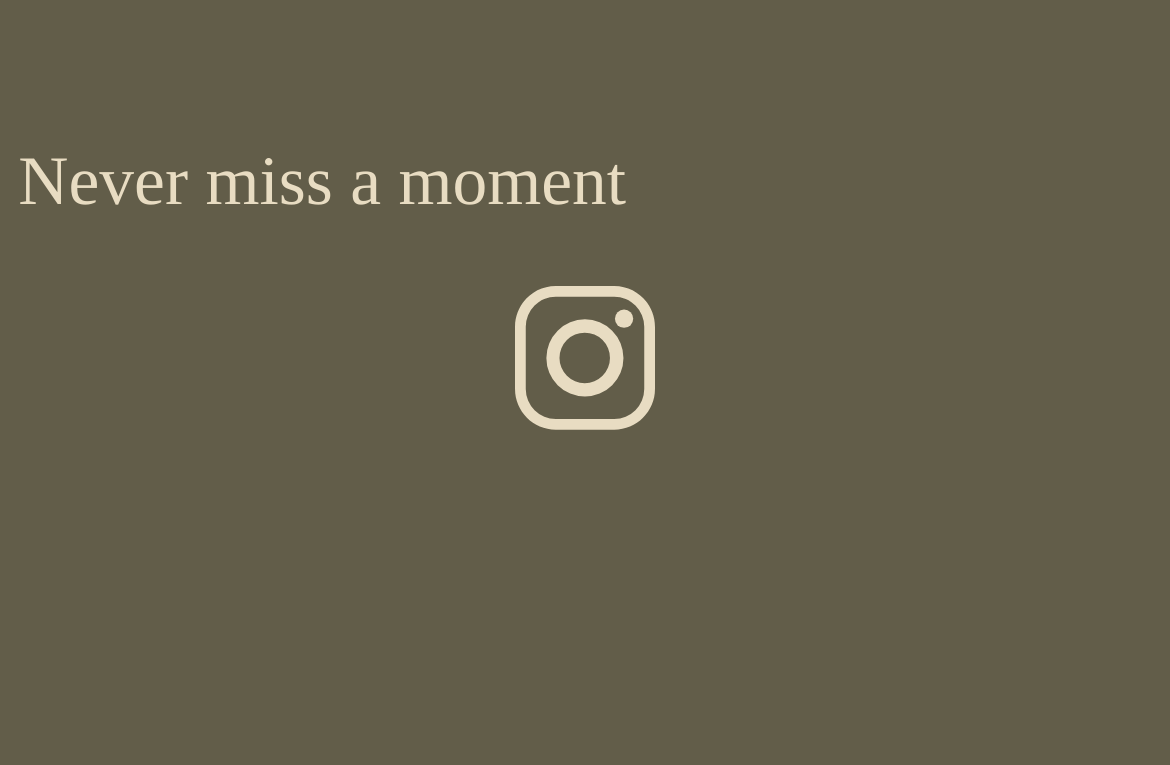How many images are on the webpage?
Answer with a single word or phrase by referring to the visual content.

7